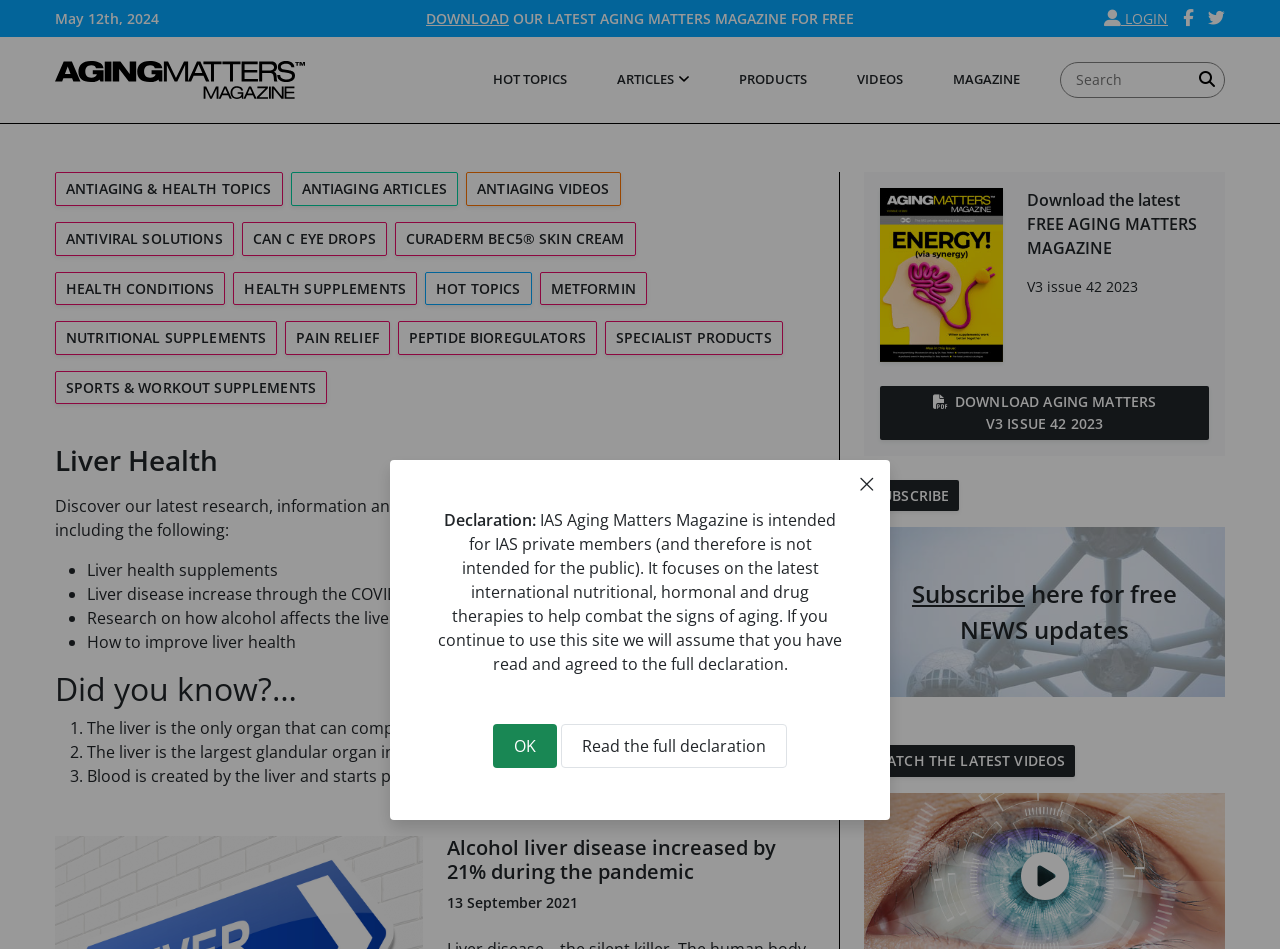Answer the question below in one word or phrase:
How many links are there in the top navigation menu?

5